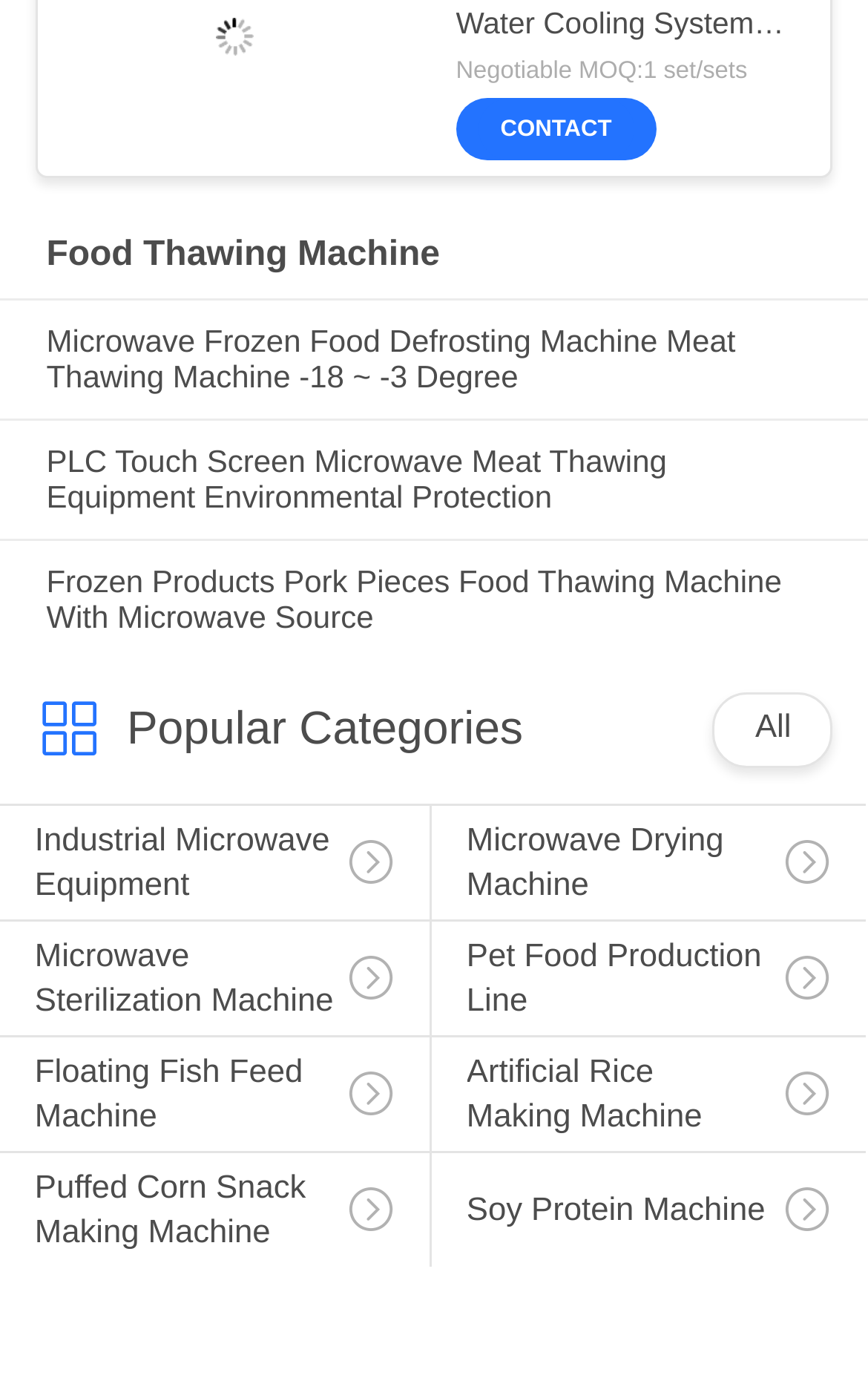Locate the bounding box coordinates of the element's region that should be clicked to carry out the following instruction: "Explore Industrial Microwave Equipment". The coordinates need to be four float numbers between 0 and 1, i.e., [left, top, right, bottom].

[0.0, 0.584, 0.495, 0.704]